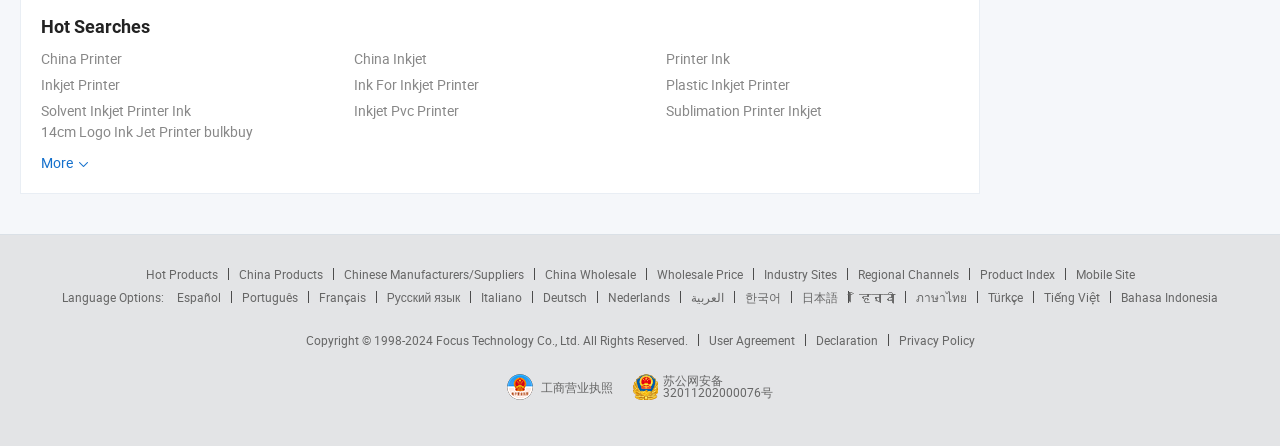Please give a one-word or short phrase response to the following question: 
What is the name of the company that owns the website?

Focus Technology Co., Ltd.